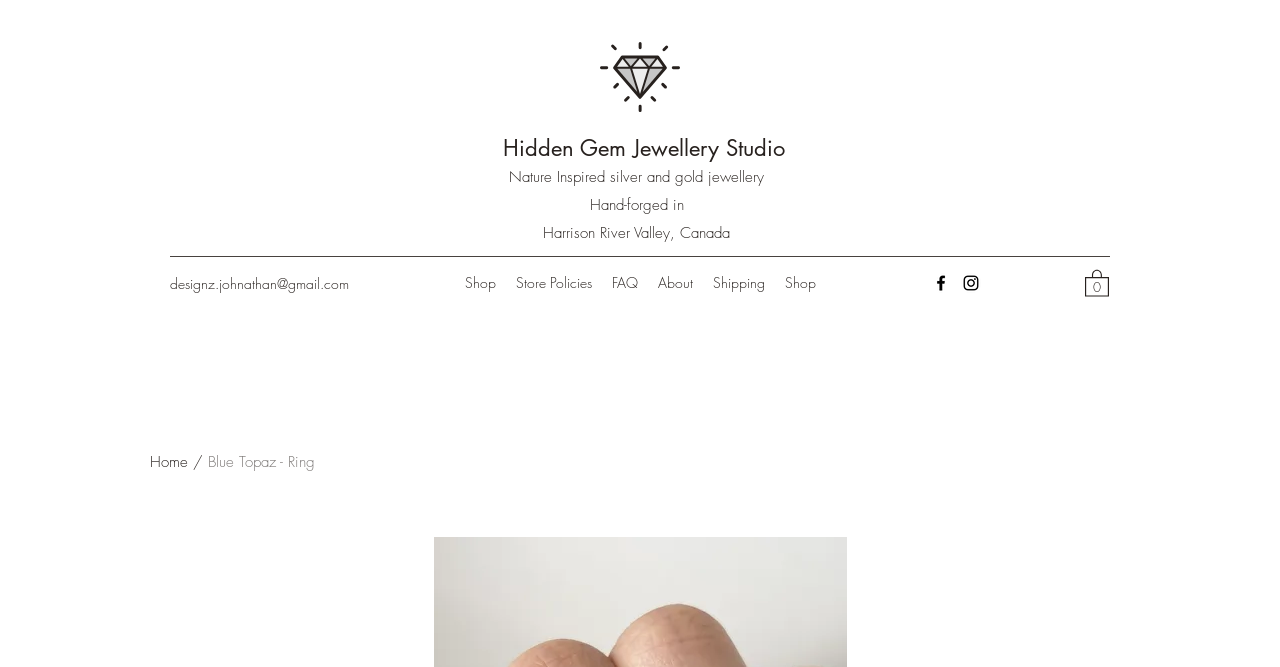Identify the main title of the webpage and generate its text content.

Blue Topaz - Ring